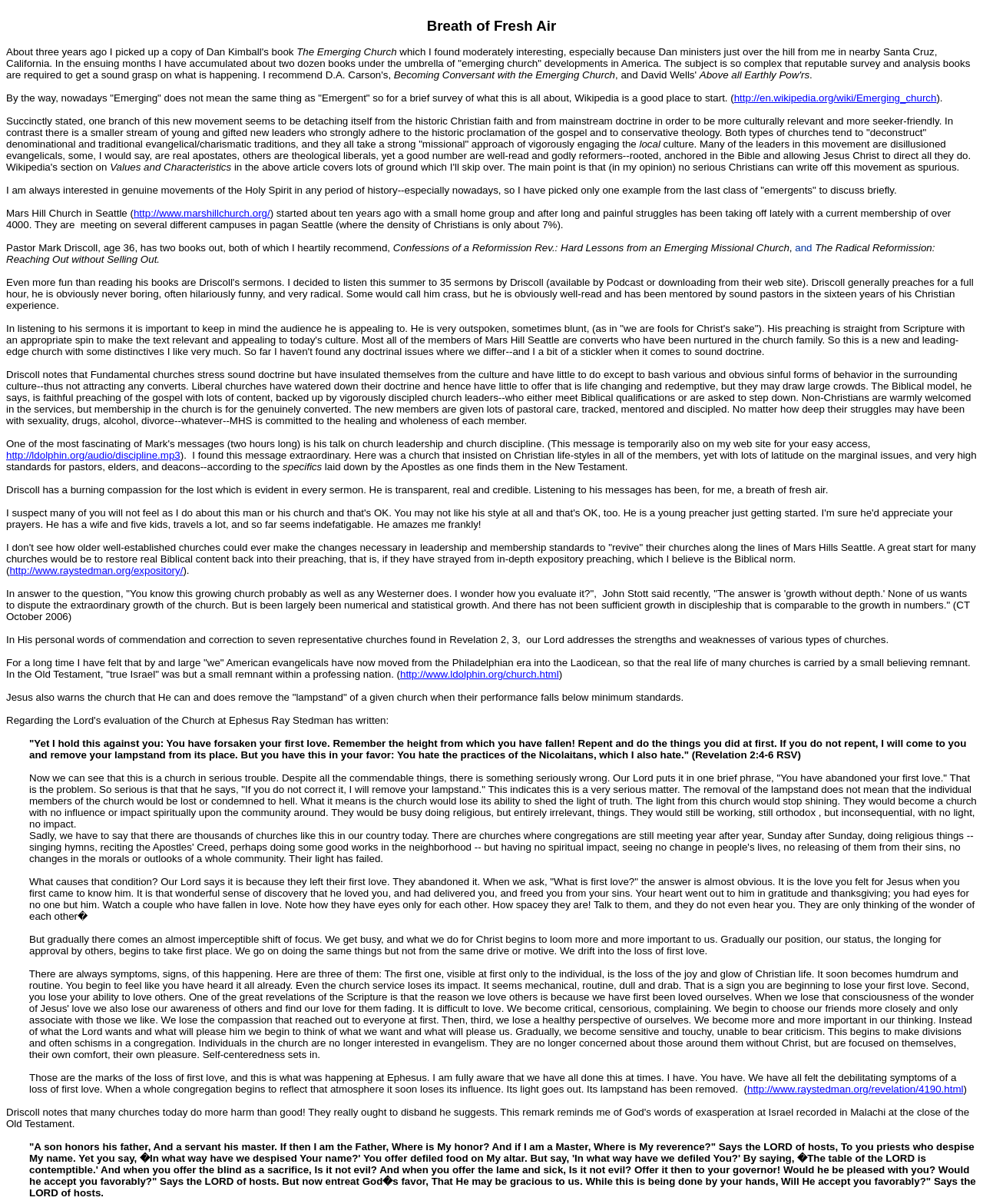What is the name of the church mentioned in the article?
Using the image, elaborate on the answer with as much detail as possible.

The article mentions Mars Hill Church in Seattle, which is a church that has been taking off lately with a current membership of over 4000. The church is led by Pastor Mark Driscoll, who has written two books that are highly recommended.